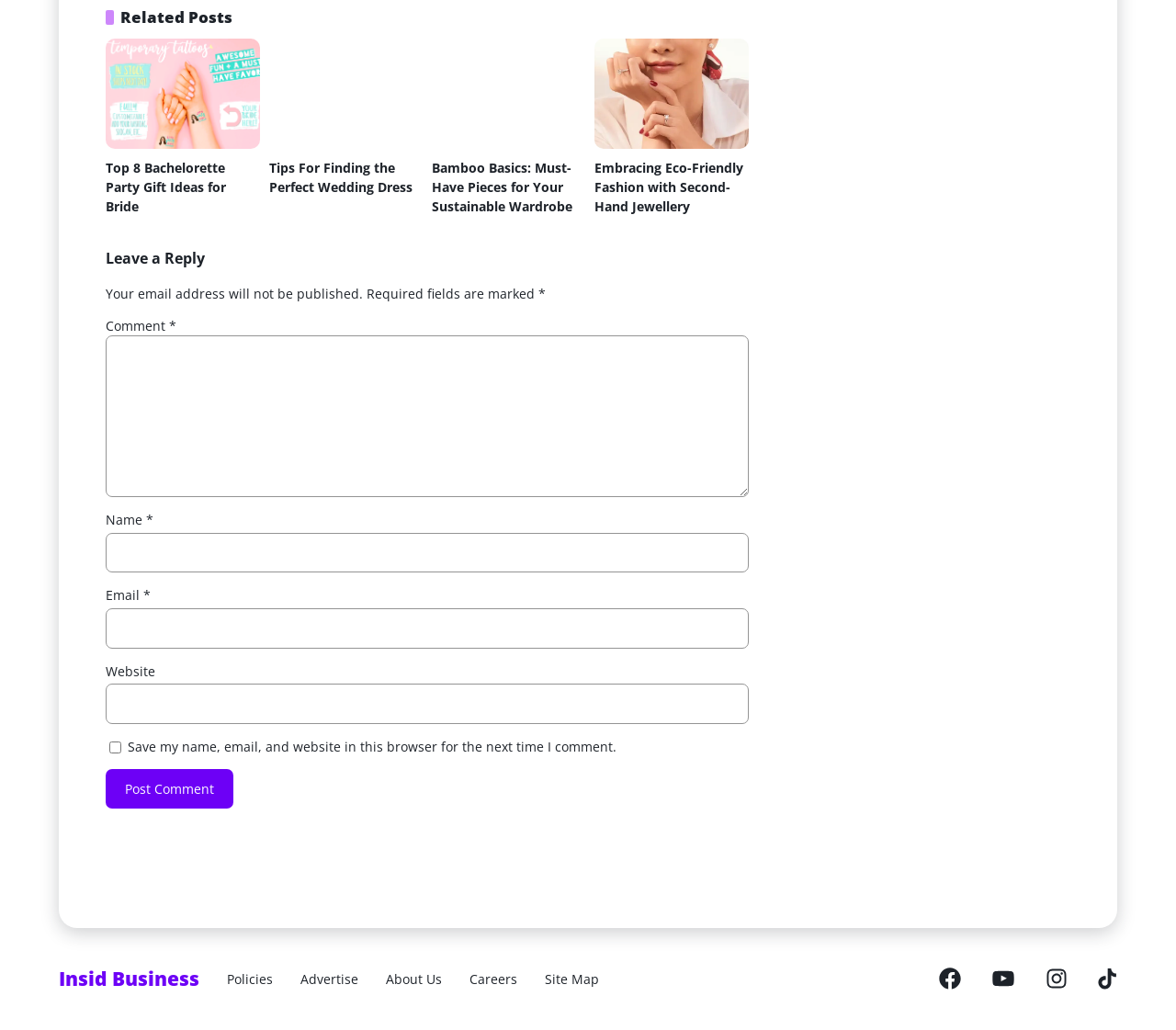Give a one-word or short-phrase answer to the following question: 
How many fields are required in the comment form?

3